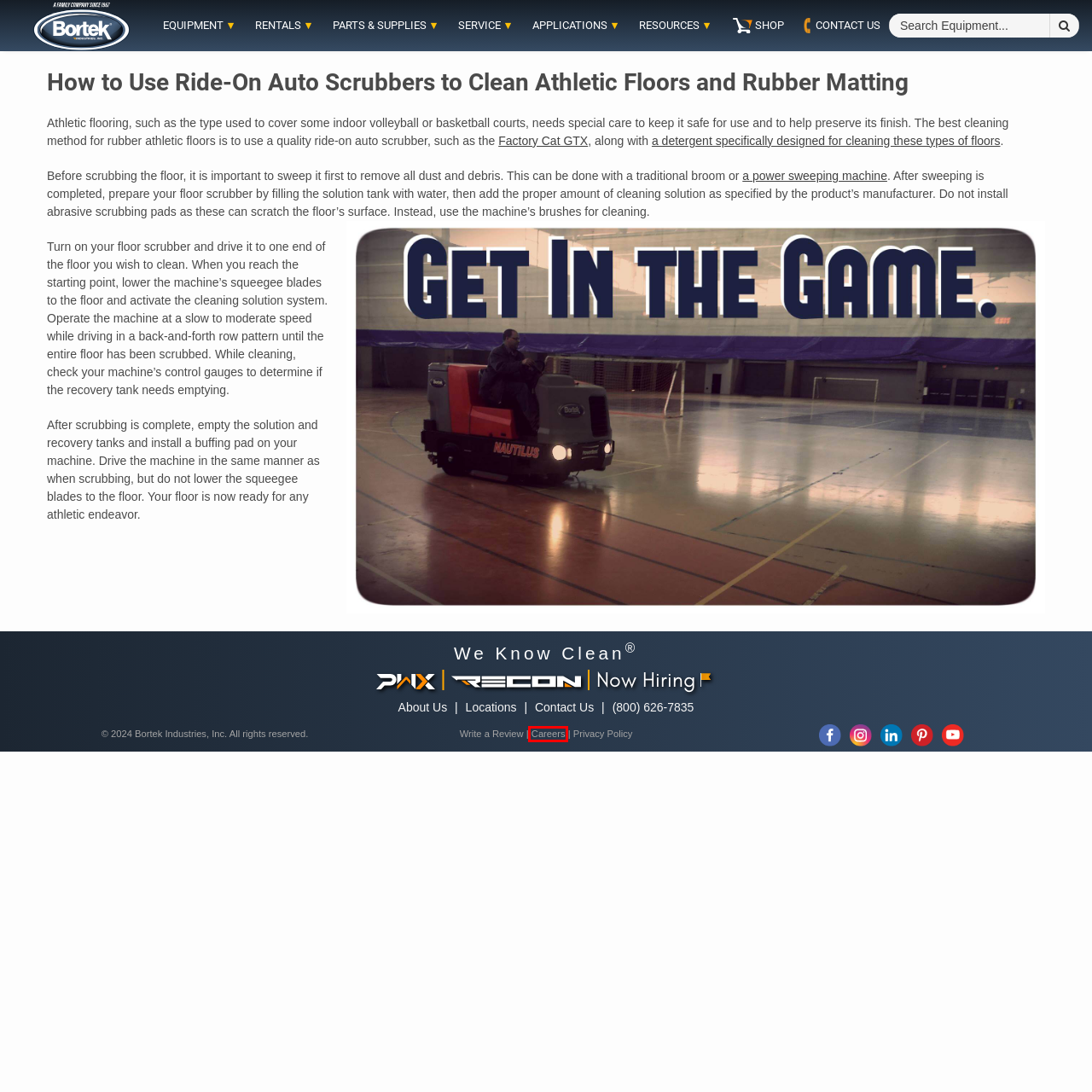Examine the screenshot of a webpage with a red bounding box around a specific UI element. Identify which webpage description best matches the new webpage that appears after clicking the element in the red bounding box. Here are the candidates:
A. Careers at Bortek Industries- Bortek Industries, Inc.®
B. Street & Road Sweepers for Sale - Bortek PWX
C. About Us - Bortek Industries, Inc.
D. School Cleaning Equipment & Supplies - Bortek Industries, Inc.®
E. New Hako Machines - Bortek PWX
F. Factory Cat GTX Series Rider Floor Scrubbers - Bortek Industries, Inc.
G. Commercial Property Maintenance - Bortek Industries, Inc.®
H. Privacy Policy - Bortek Industries®

A